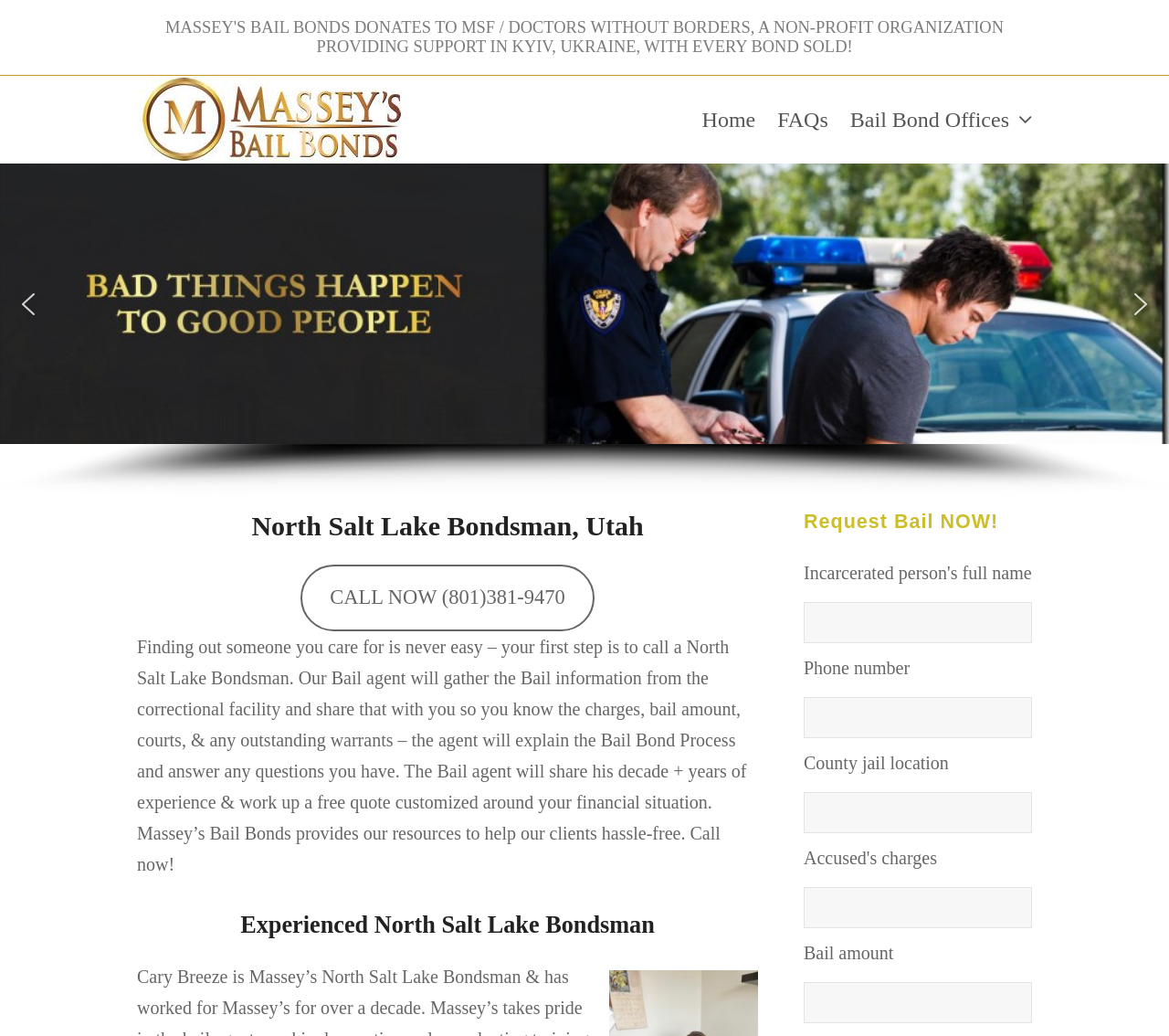Locate the bounding box coordinates of the element that should be clicked to fulfill the instruction: "Click the 'CALL NOW' button".

[0.257, 0.545, 0.508, 0.609]